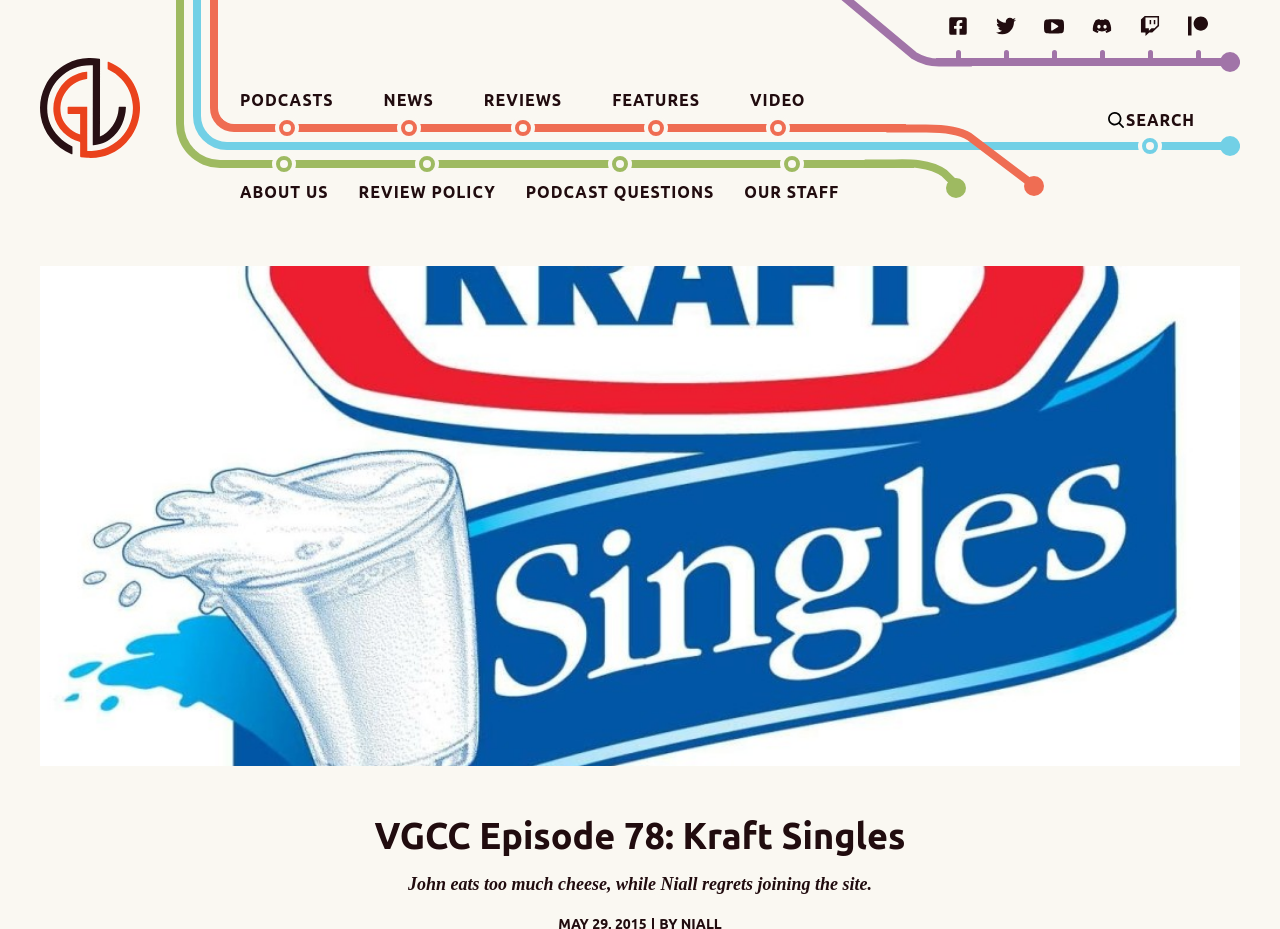Provide the bounding box coordinates of the HTML element this sentence describes: "Features".

[0.478, 0.082, 0.547, 0.133]